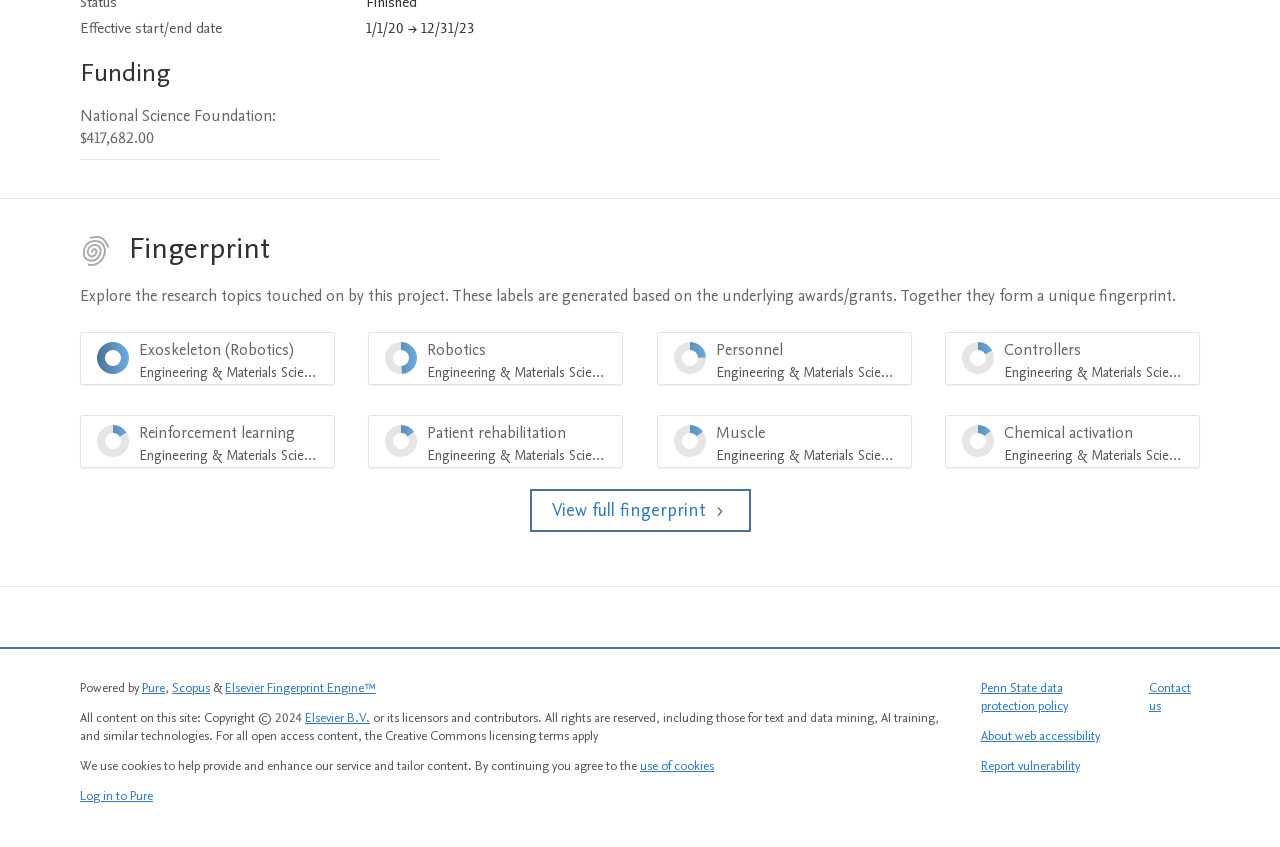Determine the bounding box coordinates of the section I need to click to execute the following instruction: "View full fingerprint". Provide the coordinates as four float numbers between 0 and 1, i.e., [left, top, right, bottom].

[0.414, 0.577, 0.586, 0.628]